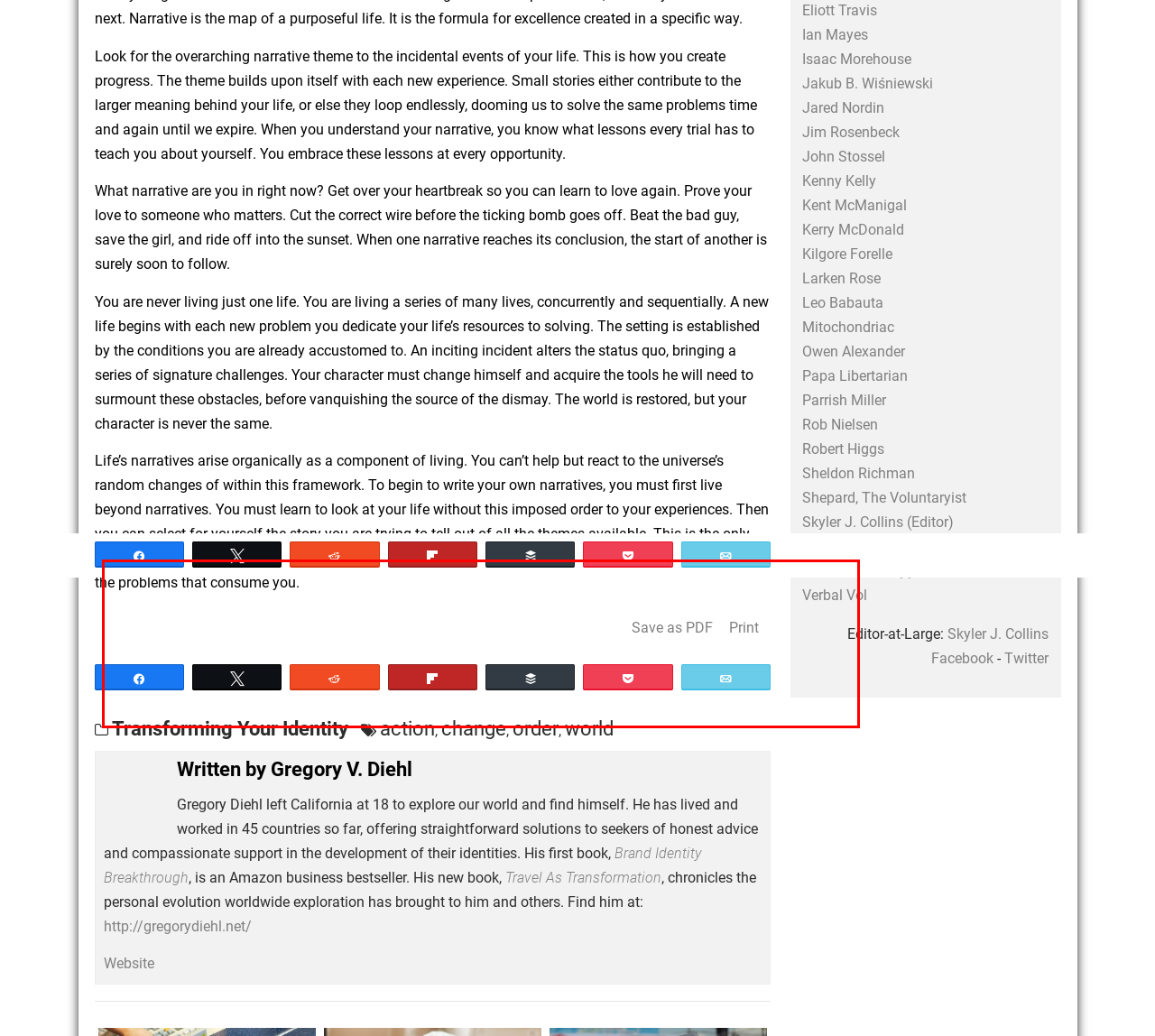Perform OCR on the text inside the red-bordered box in the provided screenshot and output the content.

Life’s narratives arise organically as a component of living. You can’t help but react to the universe’s random changes of within this framework. To begin to write your own narratives, you must first live beyond narratives. You must learn to look at your life without this imposed order to your experiences. Then you can select for yourself the story you are trying to tell out of all the themes available. This is the only way to direct the actions of your life toward the outcome you desire: by making a conscious choice about the problems that consume you.